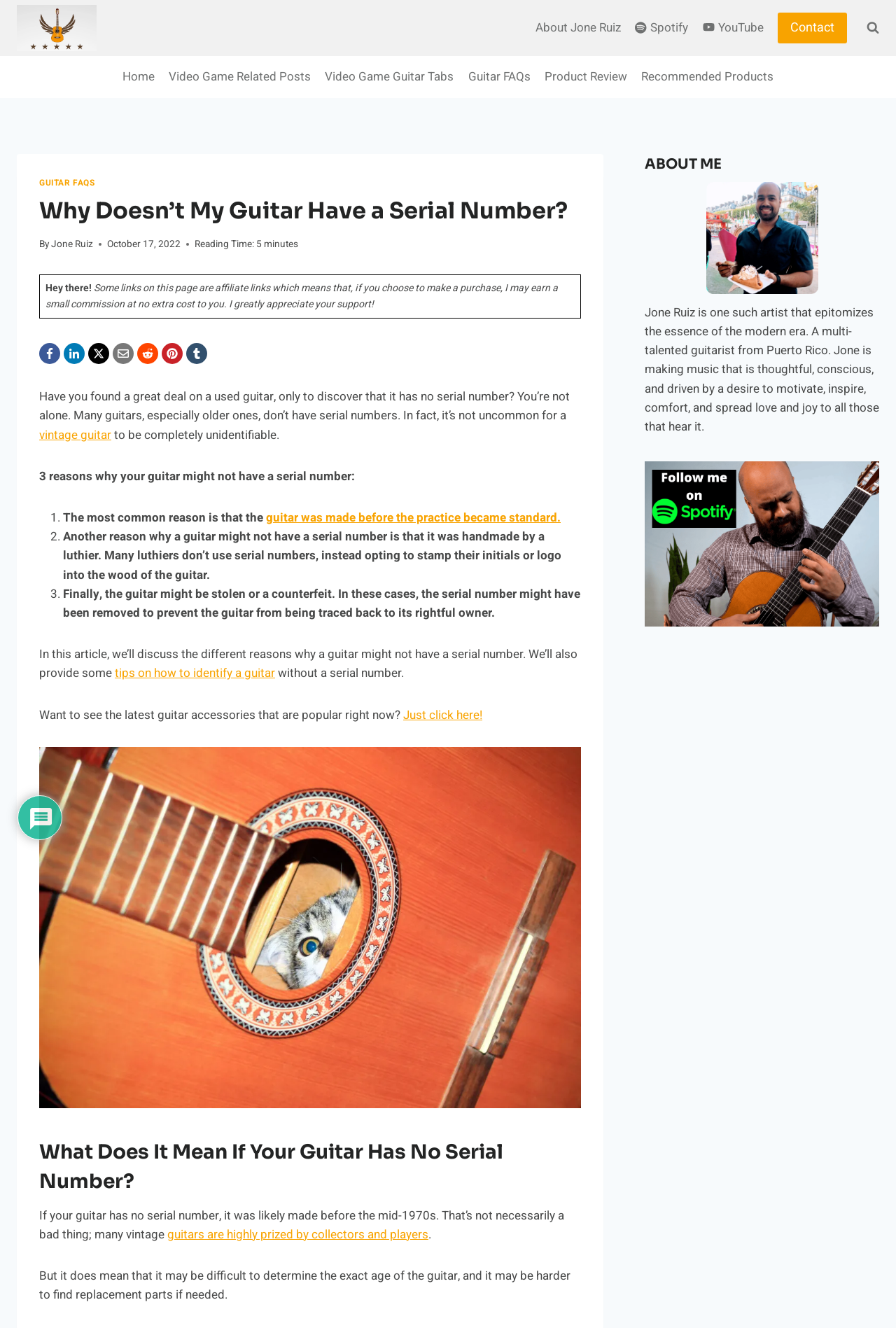Please identify the bounding box coordinates of the element I should click to complete this instruction: 'Go to the 'Home' page'. The coordinates should be given as four float numbers between 0 and 1, like this: [left, top, right, bottom].

[0.128, 0.045, 0.18, 0.071]